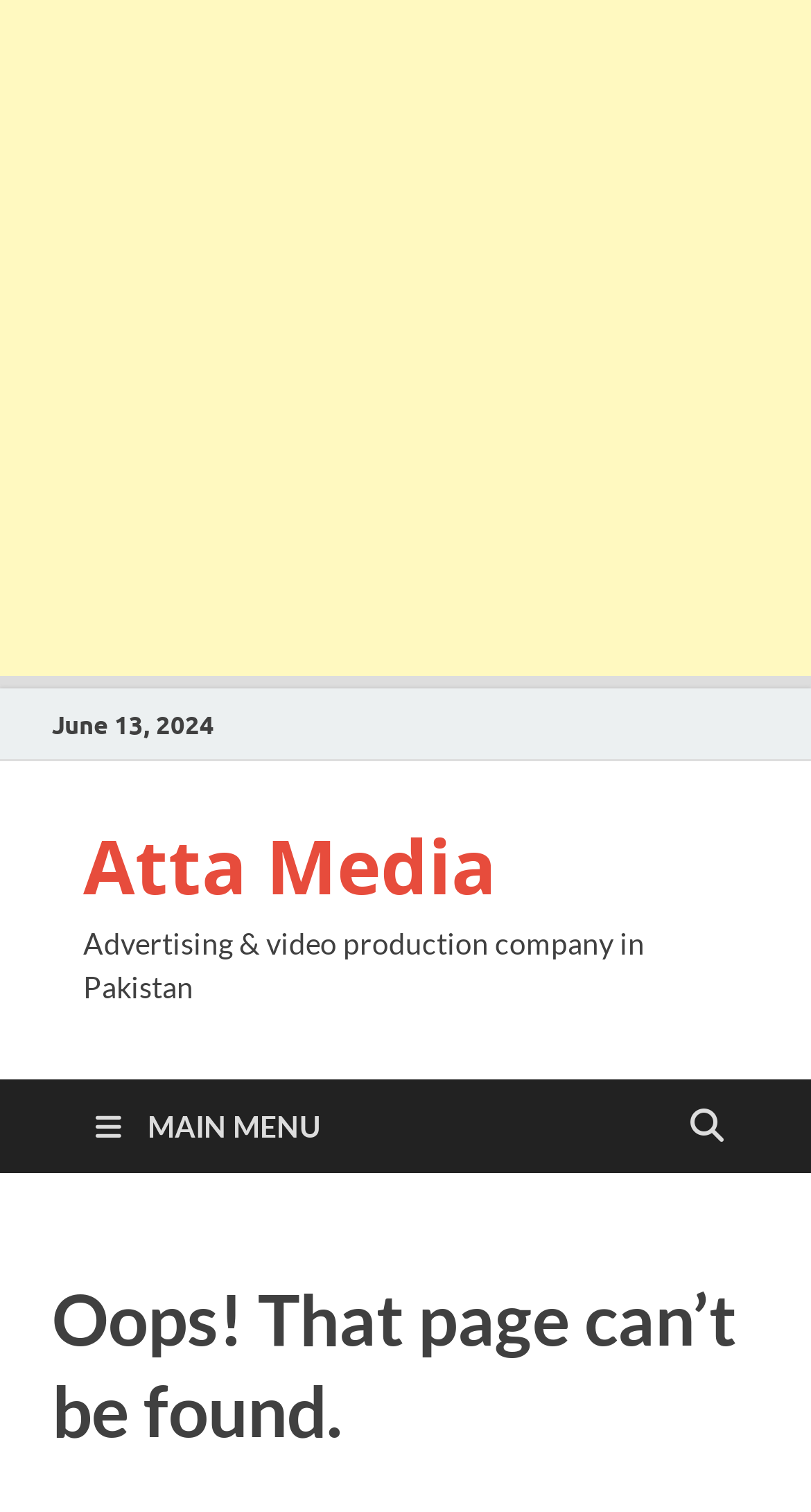Please study the image and answer the question comprehensively:
What is the date displayed on the webpage?

The date is obtained from the StaticText element with the text 'June 13, 2024' located at the top of the webpage.